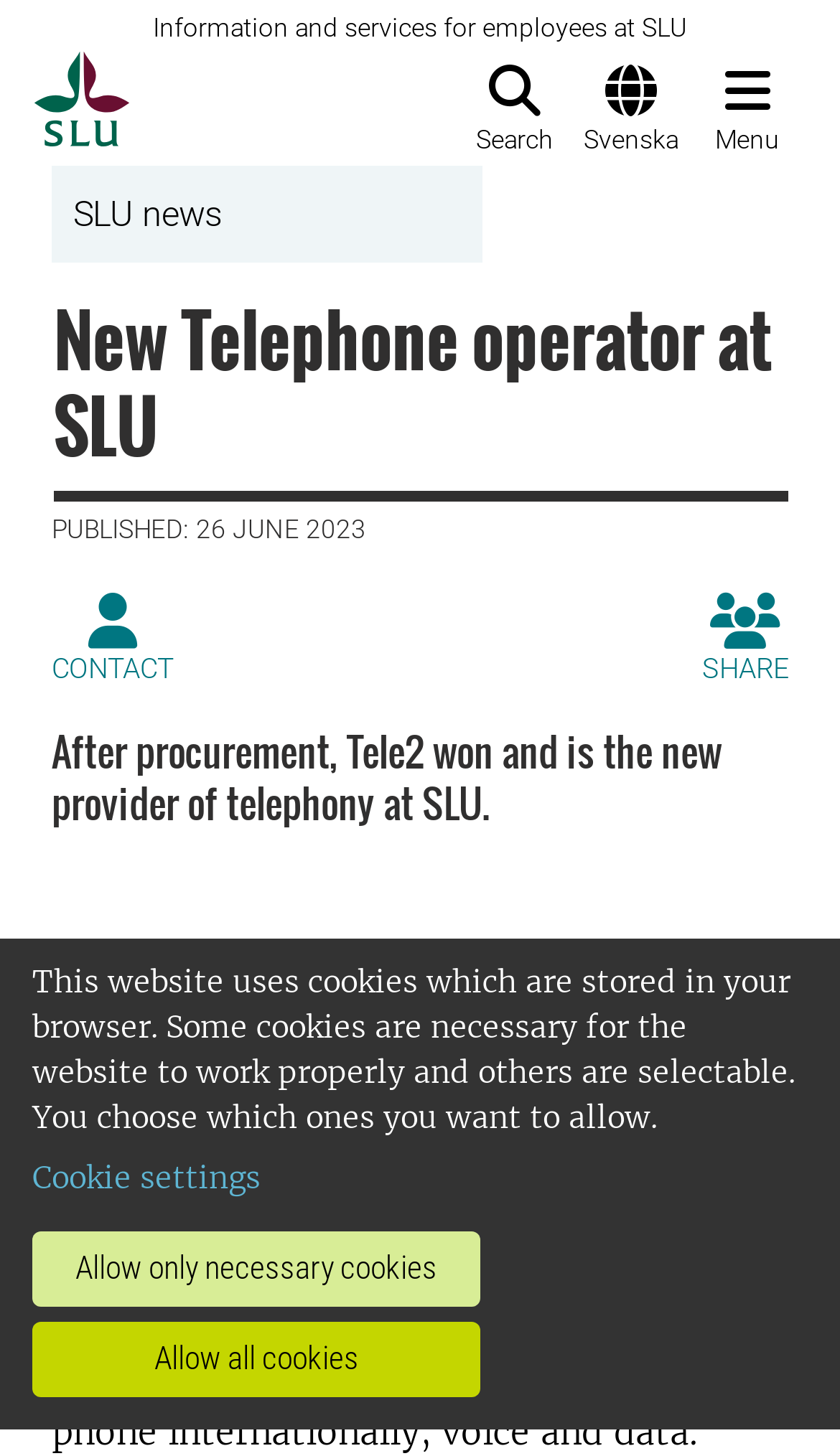Please respond to the question using a single word or phrase:
How many requirements does SLU have for the telephone operator?

Two